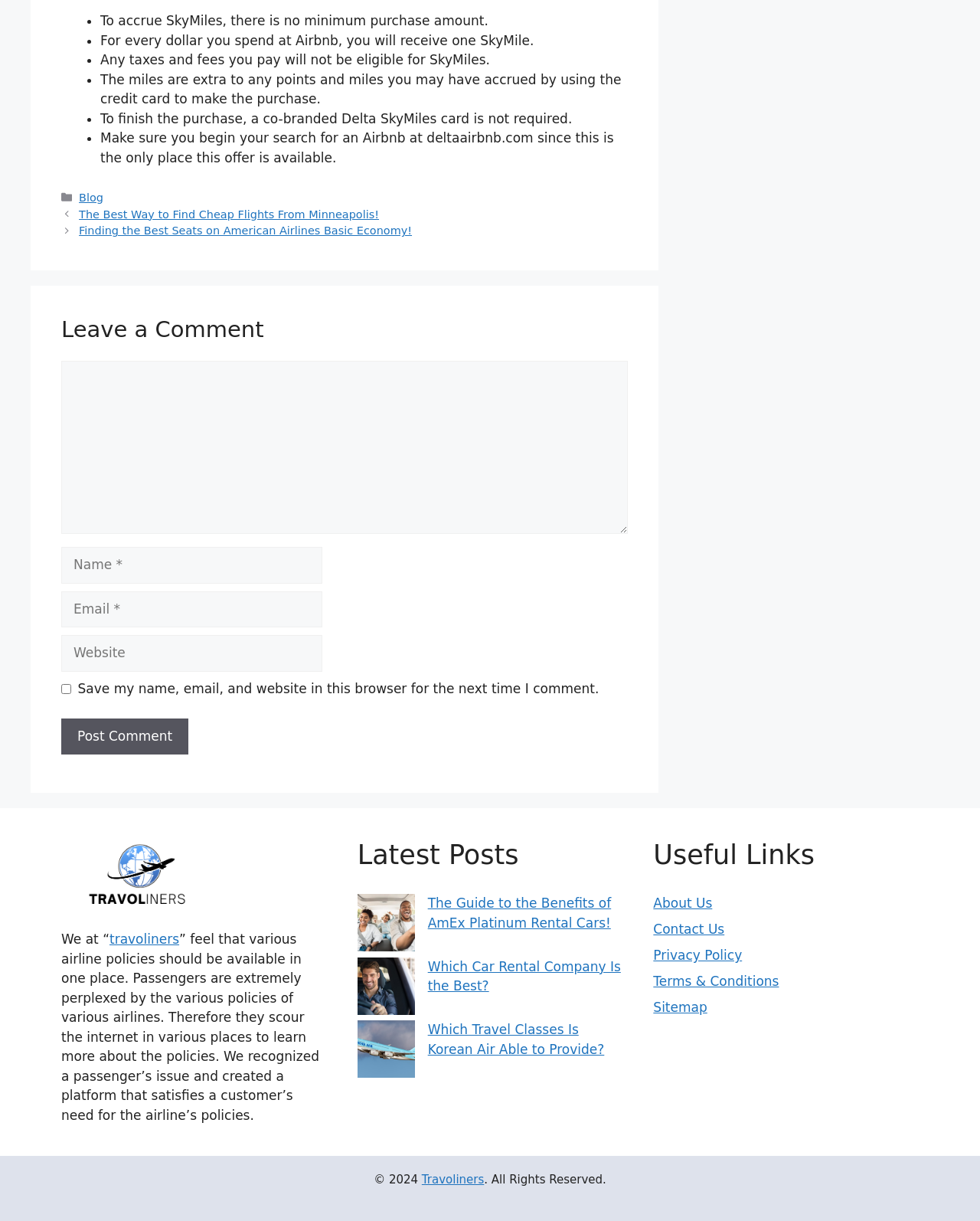What is the name of the credit card mentioned in the webpage?
Examine the image closely and answer the question with as much detail as possible.

The webpage mentions a co-branded Delta SkyMiles card, which is not required to finish a purchase.